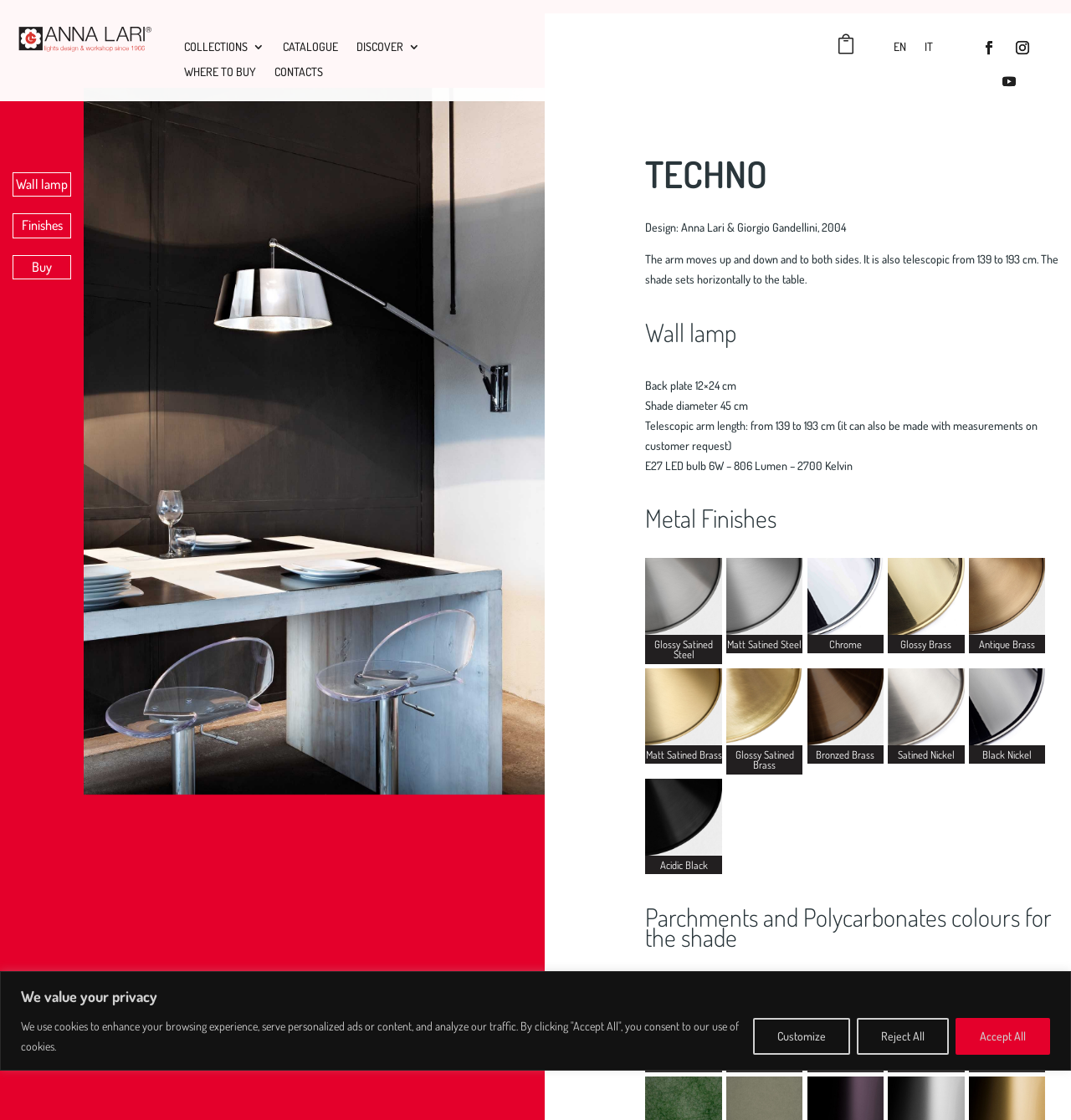Determine the bounding box coordinates of the clickable element to achieve the following action: 'Select English language'. Provide the coordinates as four float values between 0 and 1, formatted as [left, top, right, bottom].

[0.834, 0.036, 0.846, 0.053]